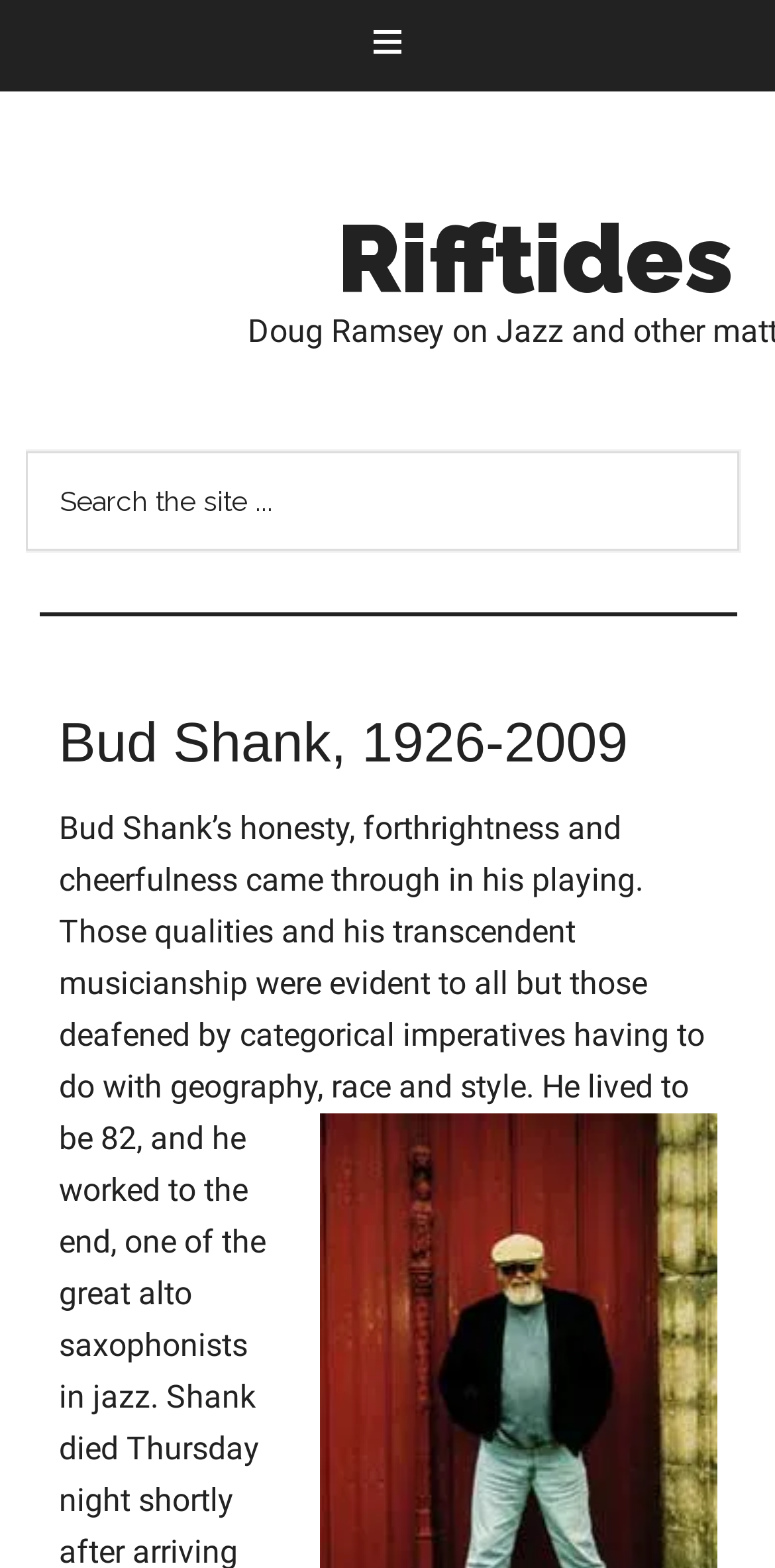Extract the heading text from the webpage.

Bud Shank, 1926-2009